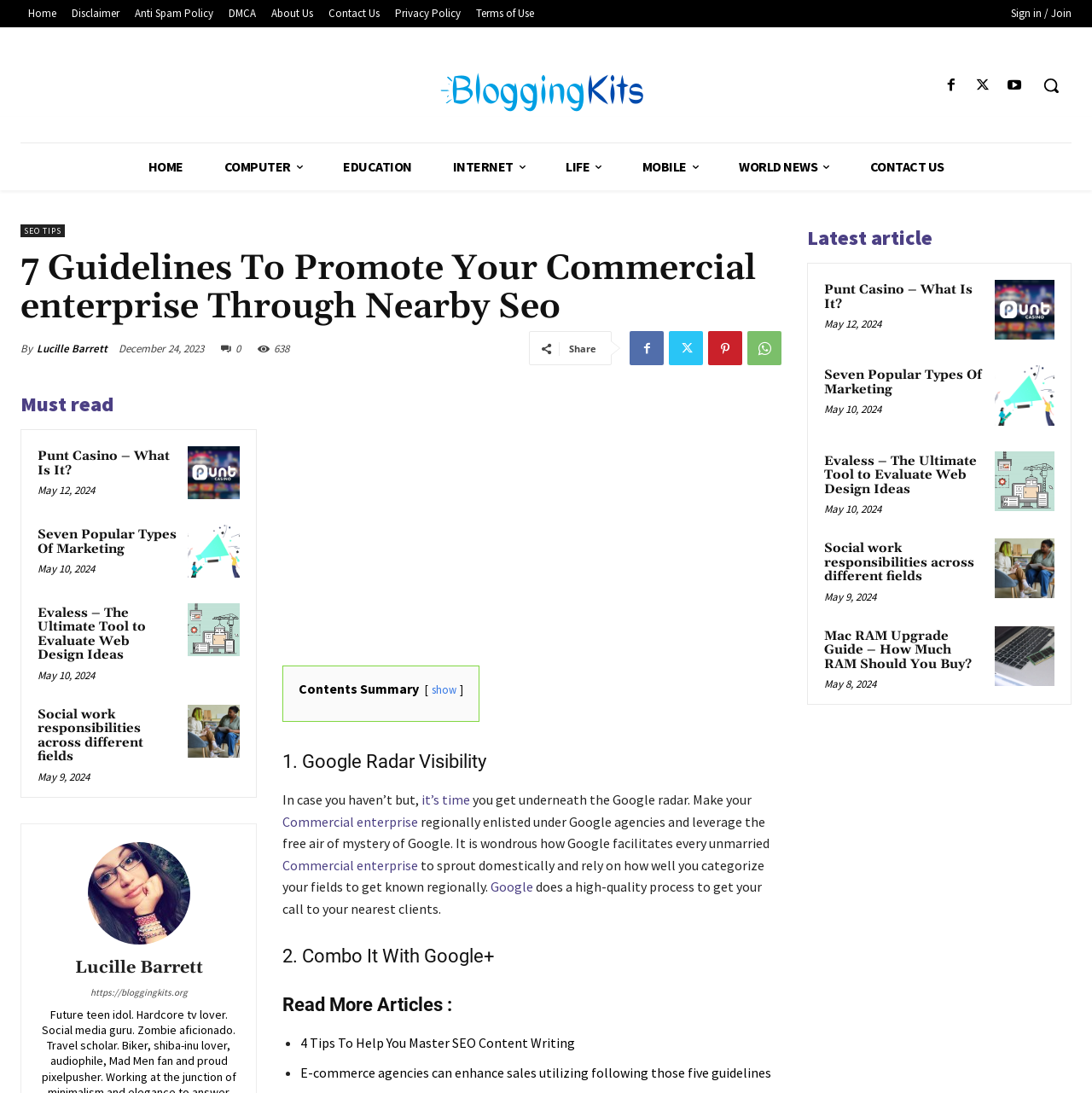What is the purpose of the 'Contents Summary' section?
Answer briefly with a single word or phrase based on the image.

To summarize the content